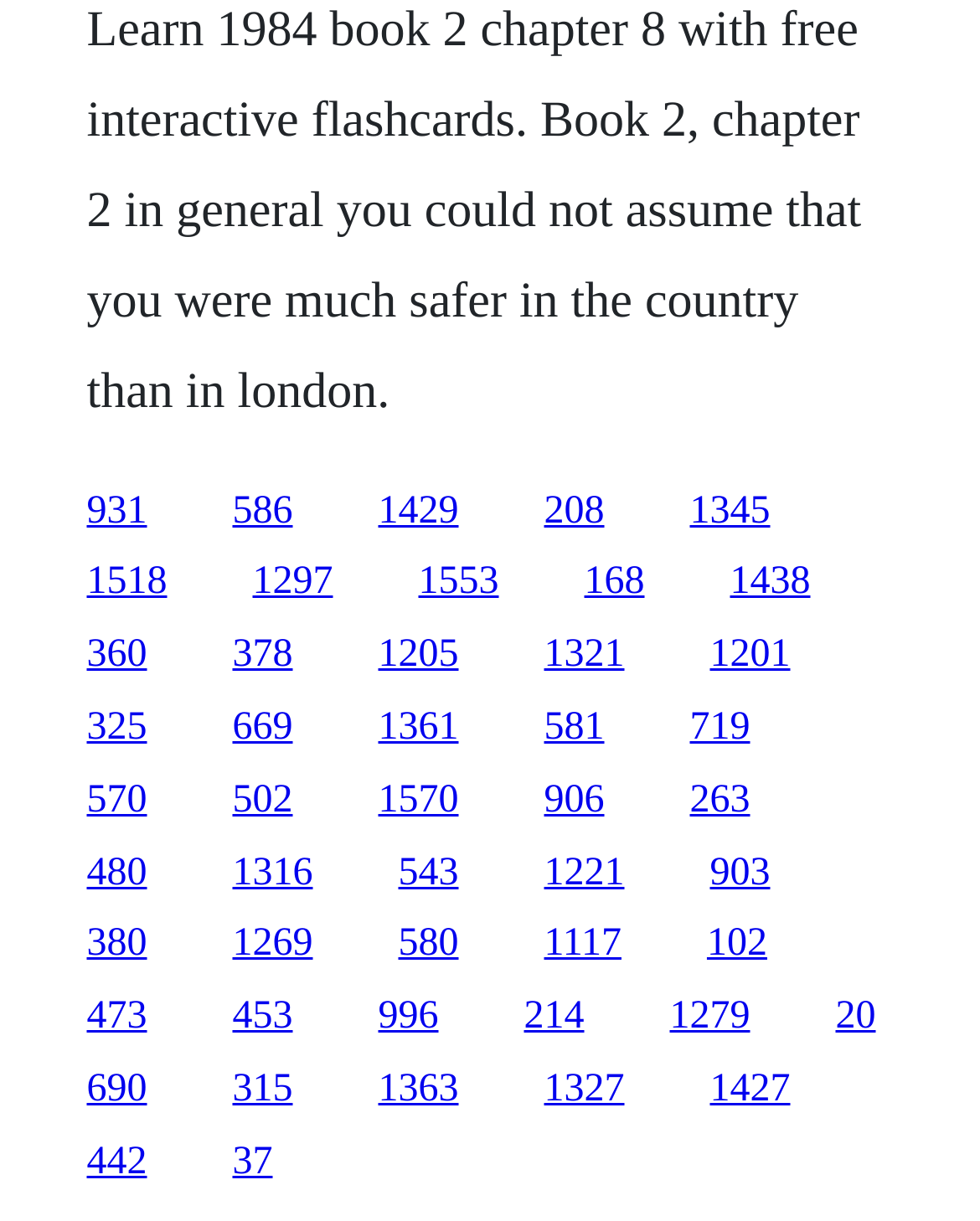Please find the bounding box coordinates of the element that you should click to achieve the following instruction: "Share on Twitter". The coordinates should be presented as four float numbers between 0 and 1: [left, top, right, bottom].

None